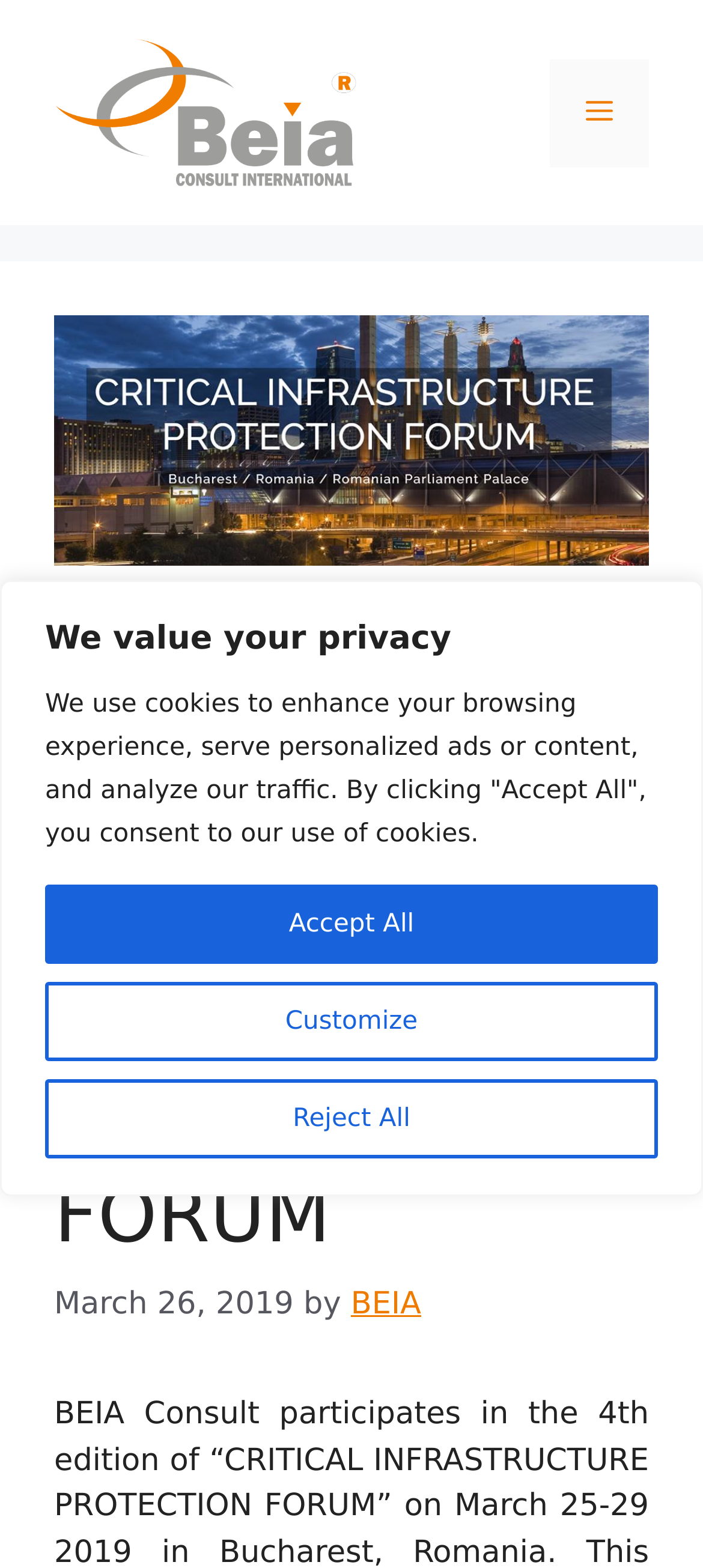Review the image closely and give a comprehensive answer to the question: How many buttons are in the cookie section?

I found the number of buttons in the cookie section by looking at the static text and button elements in the section, which contains three buttons: 'Customize', 'Reject All', and 'Accept All'.